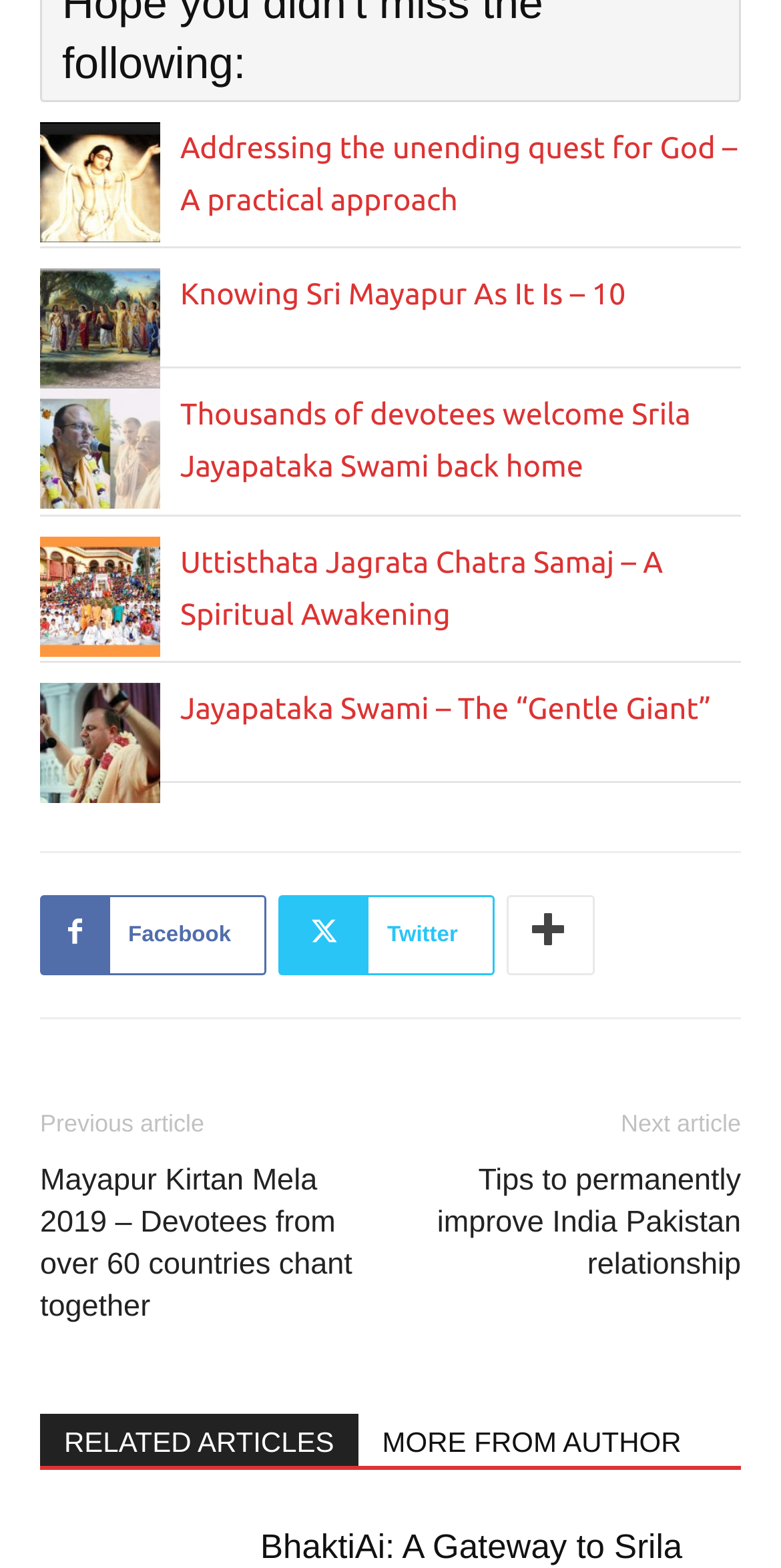Provide the bounding box coordinates for the area that should be clicked to complete the instruction: "Click on the link to learn how your comment data is processed".

None